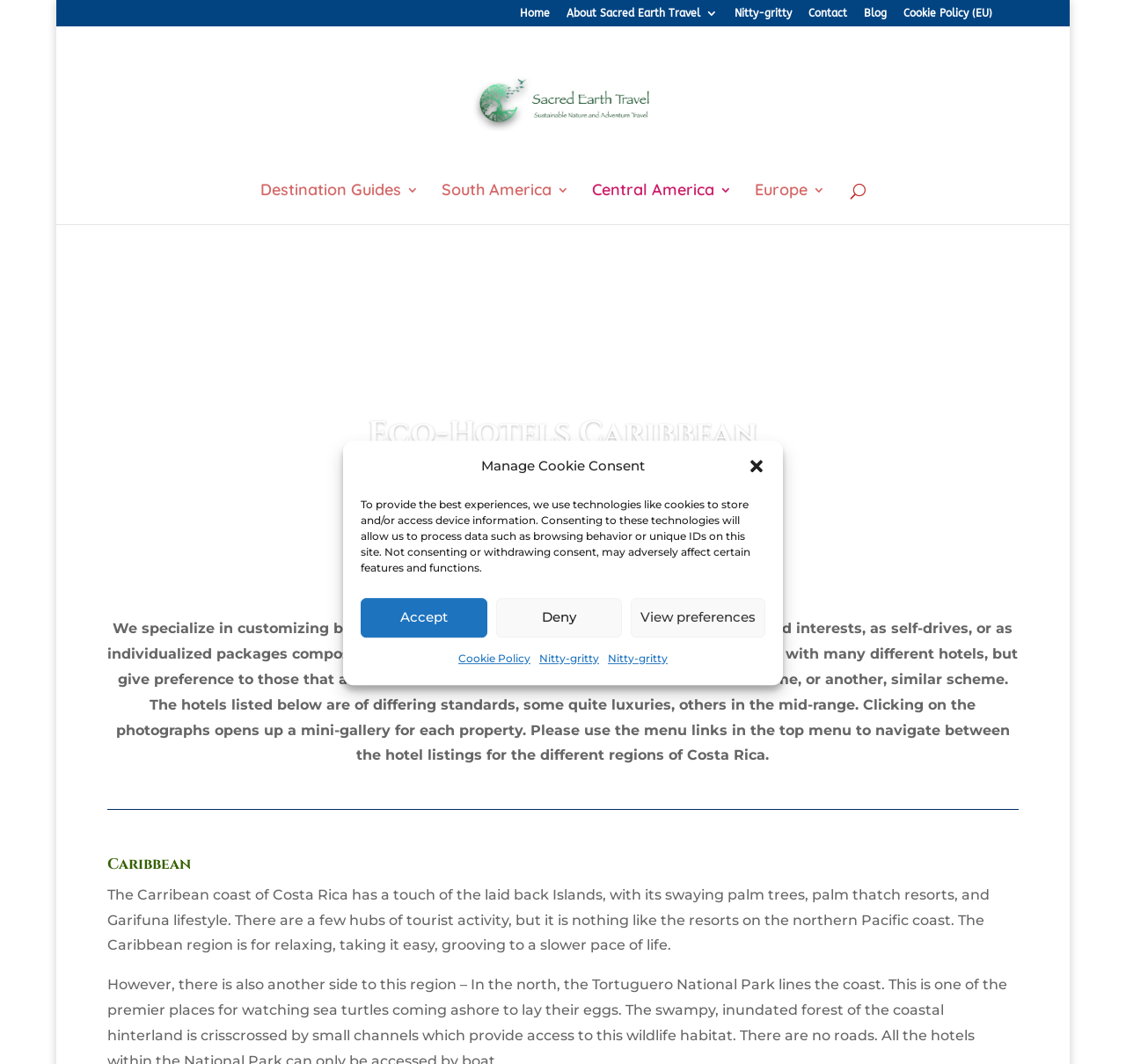Using the information shown in the image, answer the question with as much detail as possible: What region is being described in the Caribbean section?

The Caribbean section is describing the Caribbean coast of Costa Rica, which is mentioned in the text as having a laid-back atmosphere and a few hubs of tourist activity.